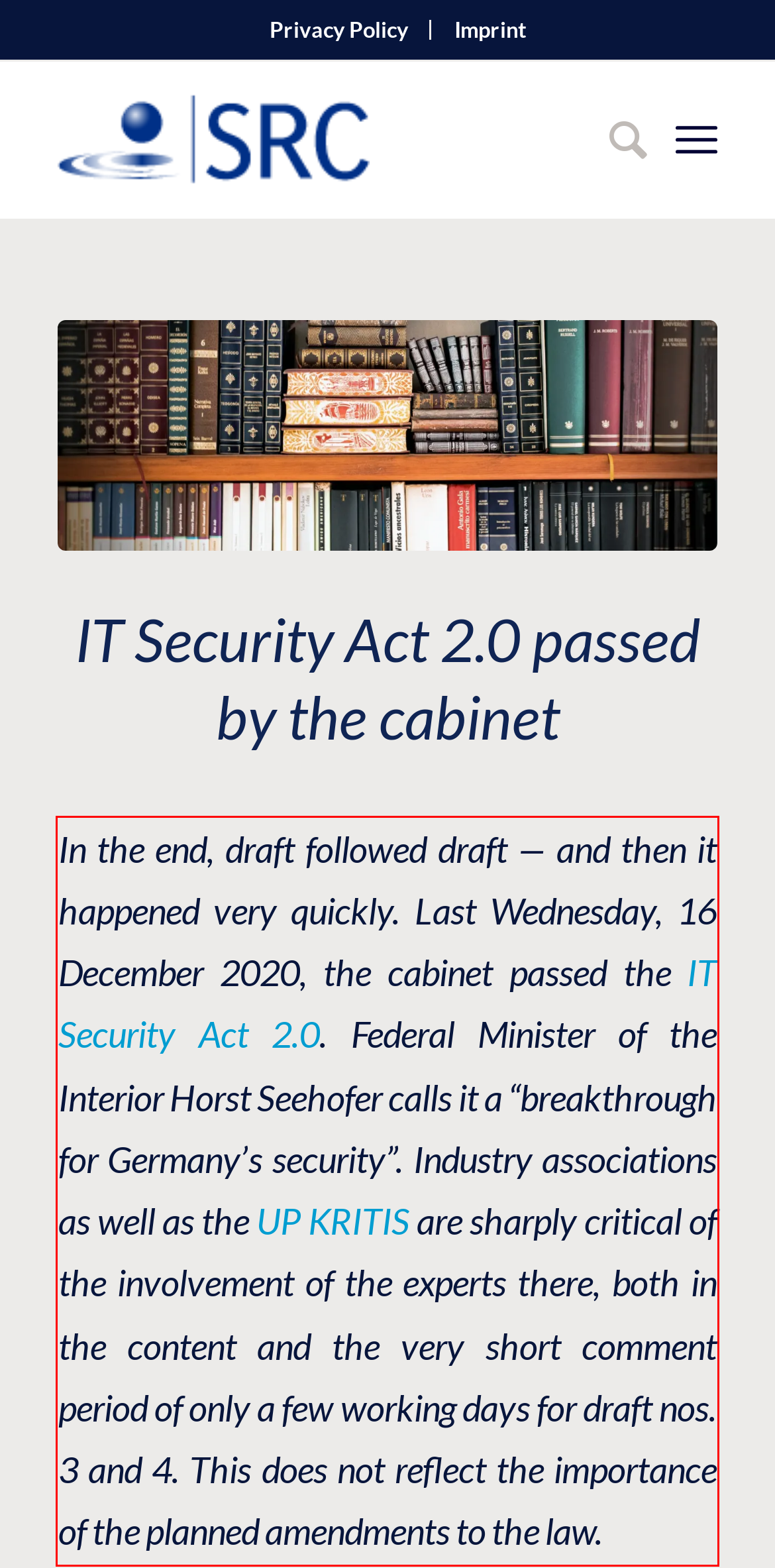Look at the screenshot of the webpage, locate the red rectangle bounding box, and generate the text content that it contains.

In the end, draft followed draft — and then it happened very quickly. Last Wednesday, 16 December 2020, the cabinet passed the IT Security Act 2.0. Federal Minister of the Interior Horst Seehofer calls it a “break­through for Germany’s security”. Industry associ­a­tions as well as the UP KRITIS are sharply critical of the involvement of the experts there, both in the content and the very short comment period of only a few working days for draft nos. 3 and 4. This does not reflect the impor­tance of the planned amend­ments to the law.